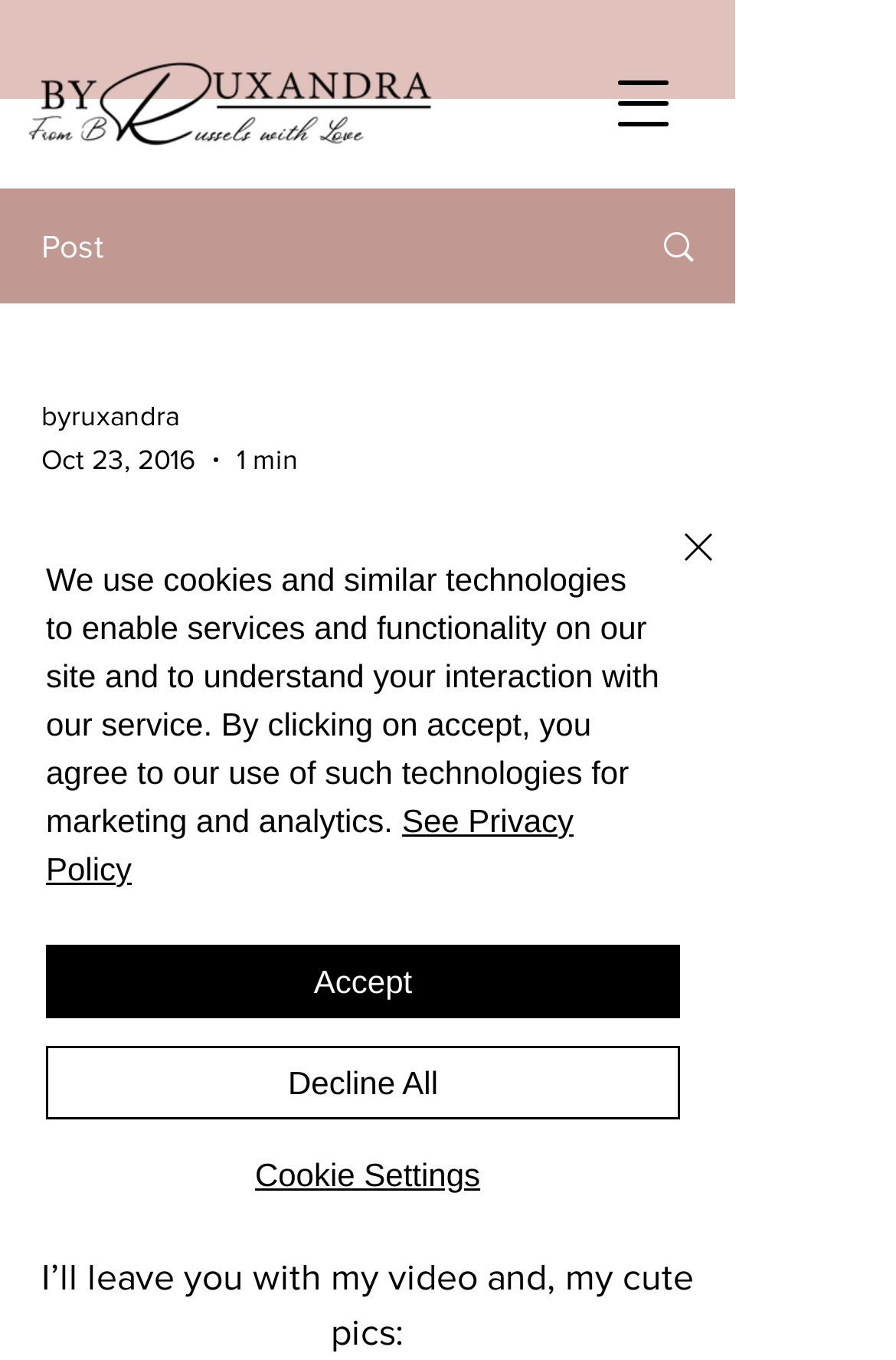Determine the bounding box coordinates of the region to click in order to accomplish the following instruction: "Check out the Poppy Lovers link". Provide the coordinates as four float numbers between 0 and 1, specifically [left, top, right, bottom].

[0.341, 0.763, 0.582, 0.791]